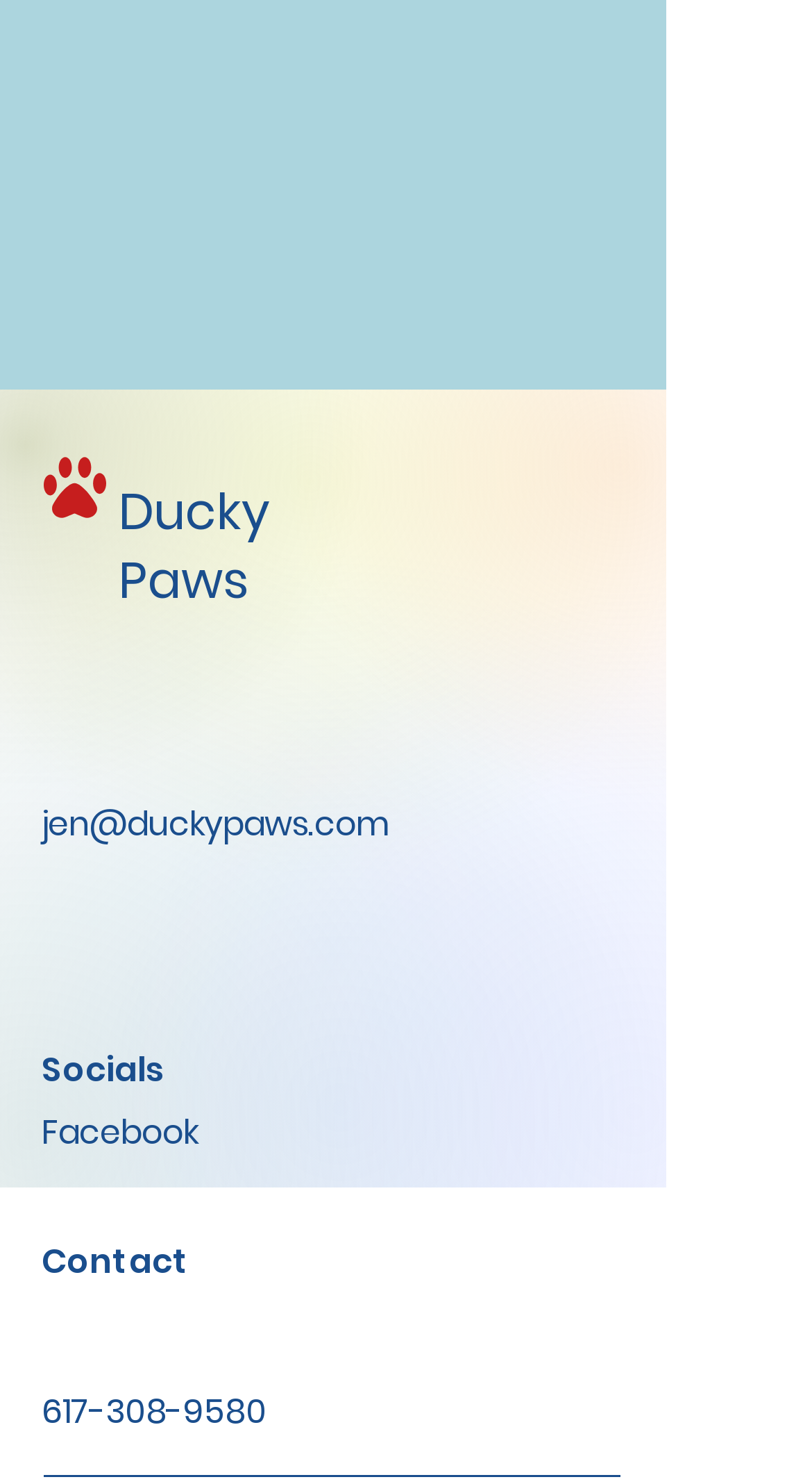Please provide the bounding box coordinate of the region that matches the element description: 617-308-9580. Coordinates should be in the format (top-left x, top-left y, bottom-right x, bottom-right y) and all values should be between 0 and 1.

[0.051, 0.935, 0.328, 0.967]